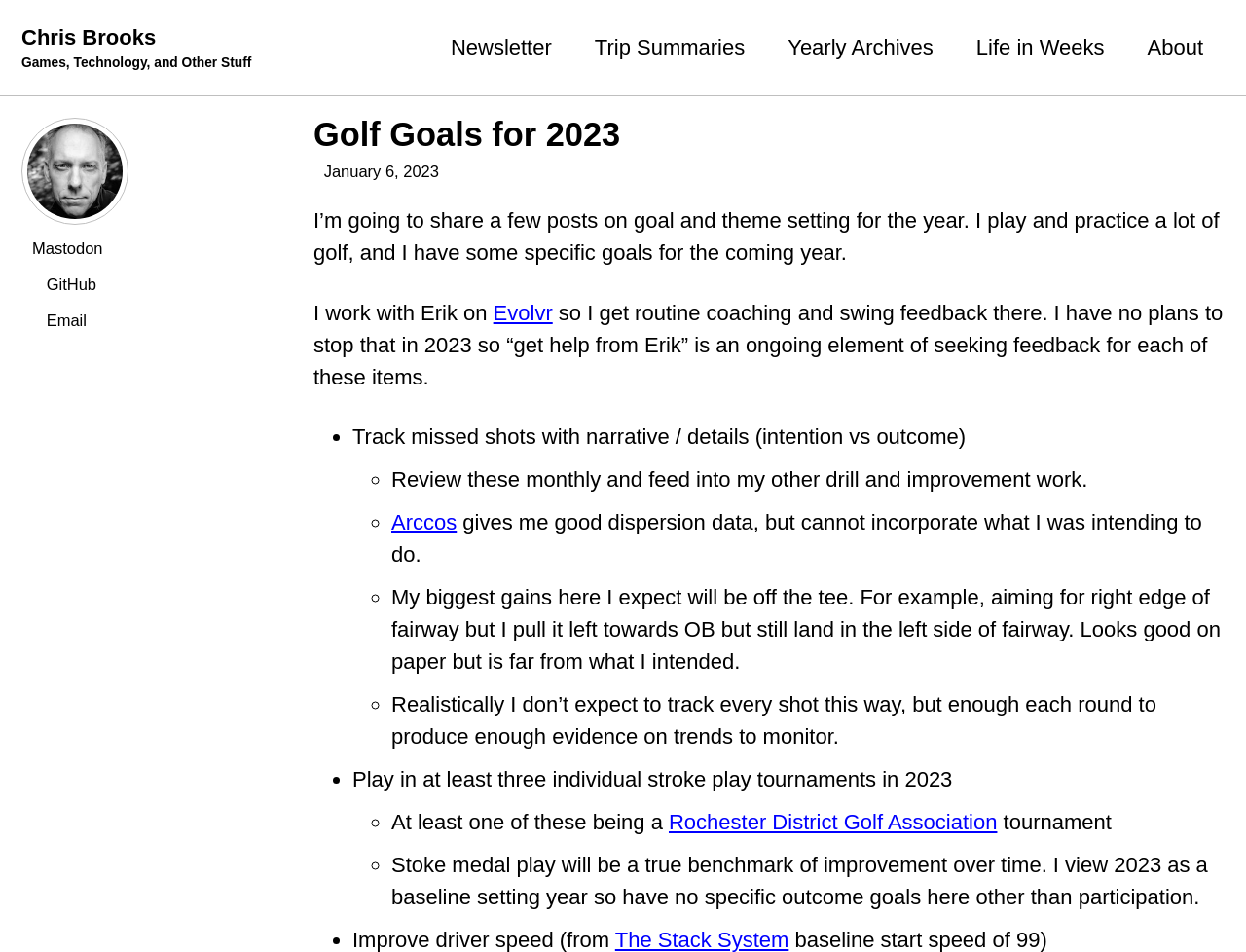How many links are in the main navigation?
Using the information from the image, give a concise answer in one word or a short phrase.

5